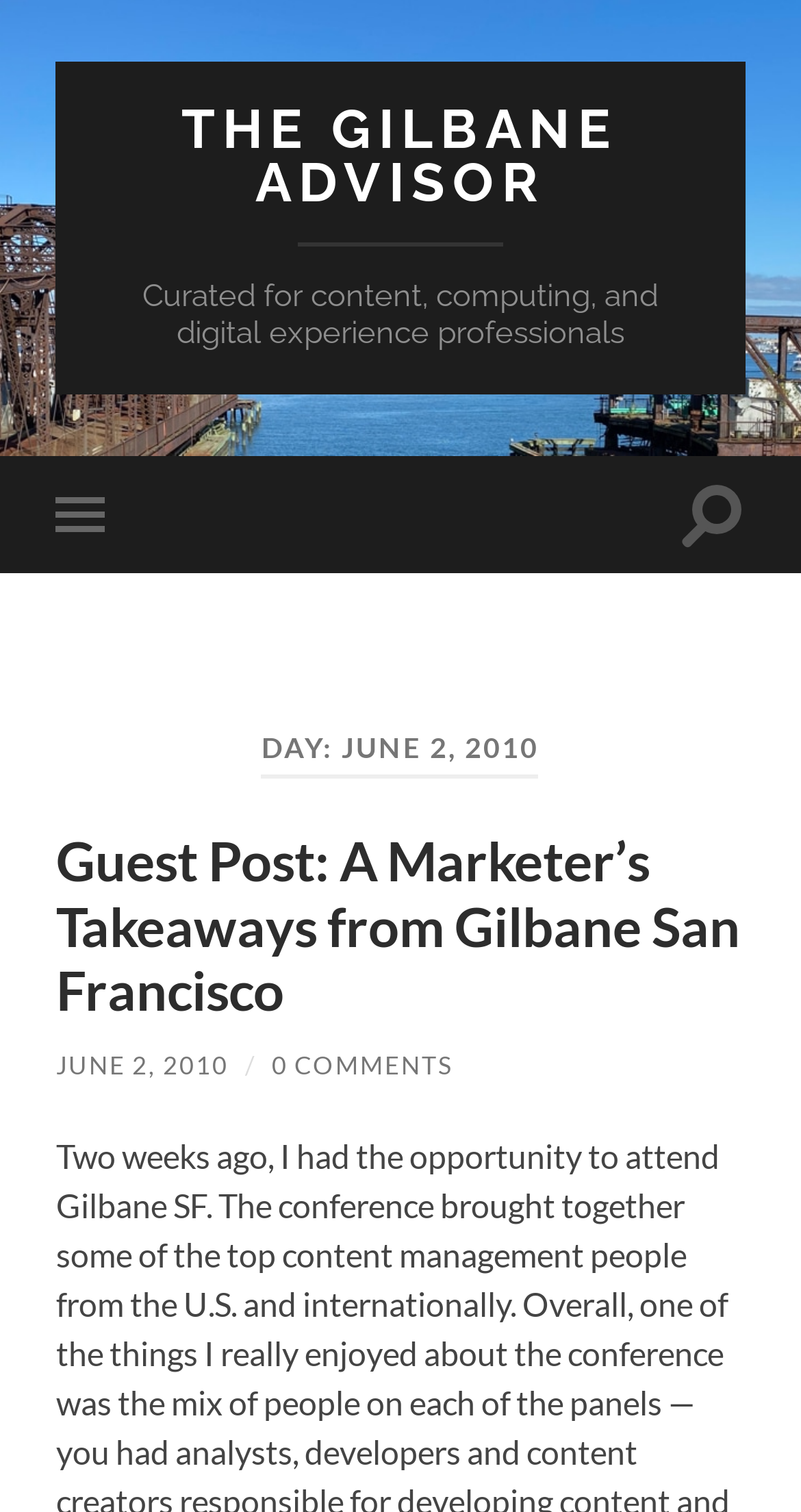What is the name of the publication?
Please provide a comprehensive answer based on the information in the image.

The name of the publication can be found in the top-left corner of the webpage, where it says 'THE GILBANE ADVISOR' in a link format.